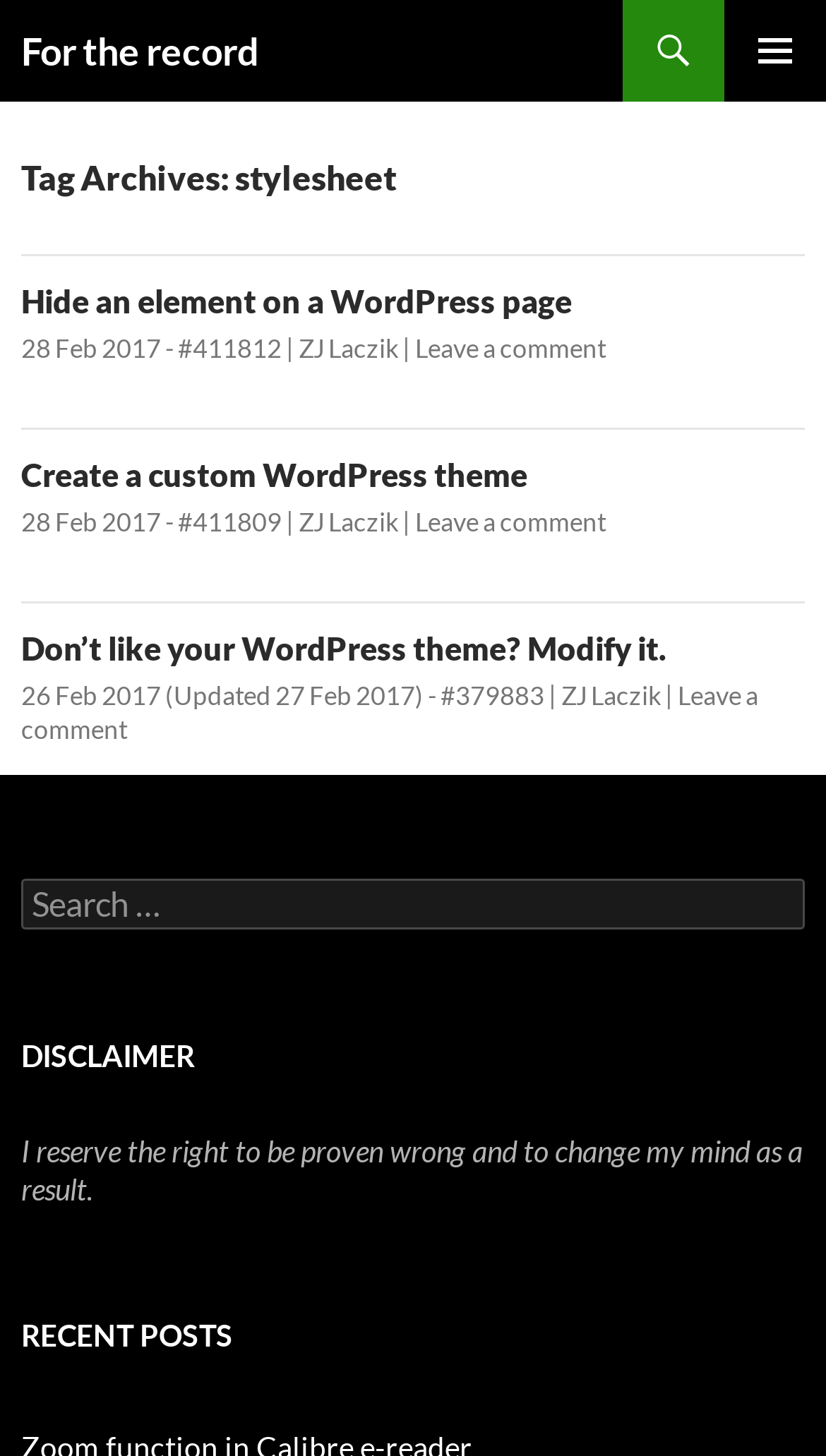What is the title of the first article?
Answer the question with just one word or phrase using the image.

Hide an element on a WordPress page